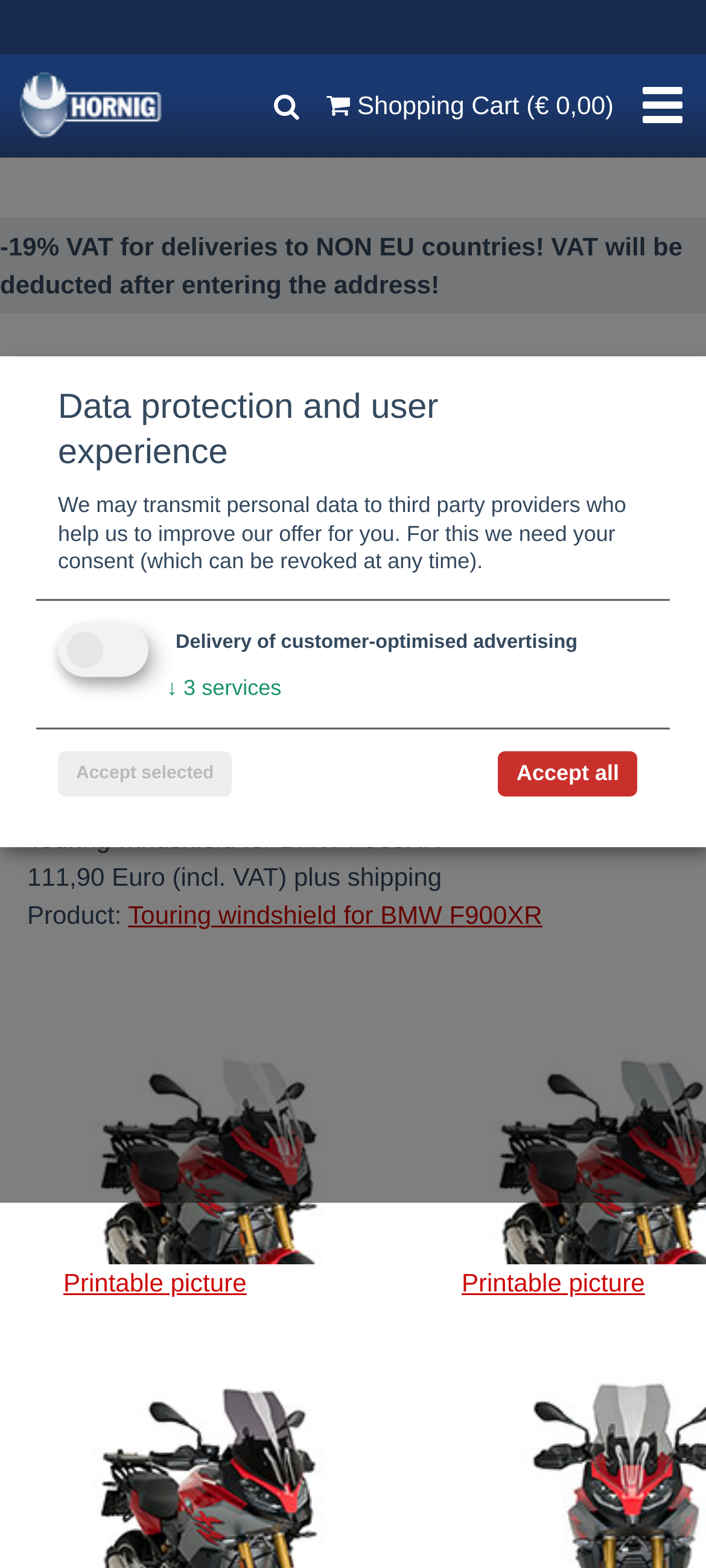What is the purpose of the Touring series?
Please interpret the details in the image and answer the question thoroughly.

I found the purpose of the Touring series by looking at the product description section, where it says 'For long distance rides the Touring series was developped to minimize the windblast against the rider'.